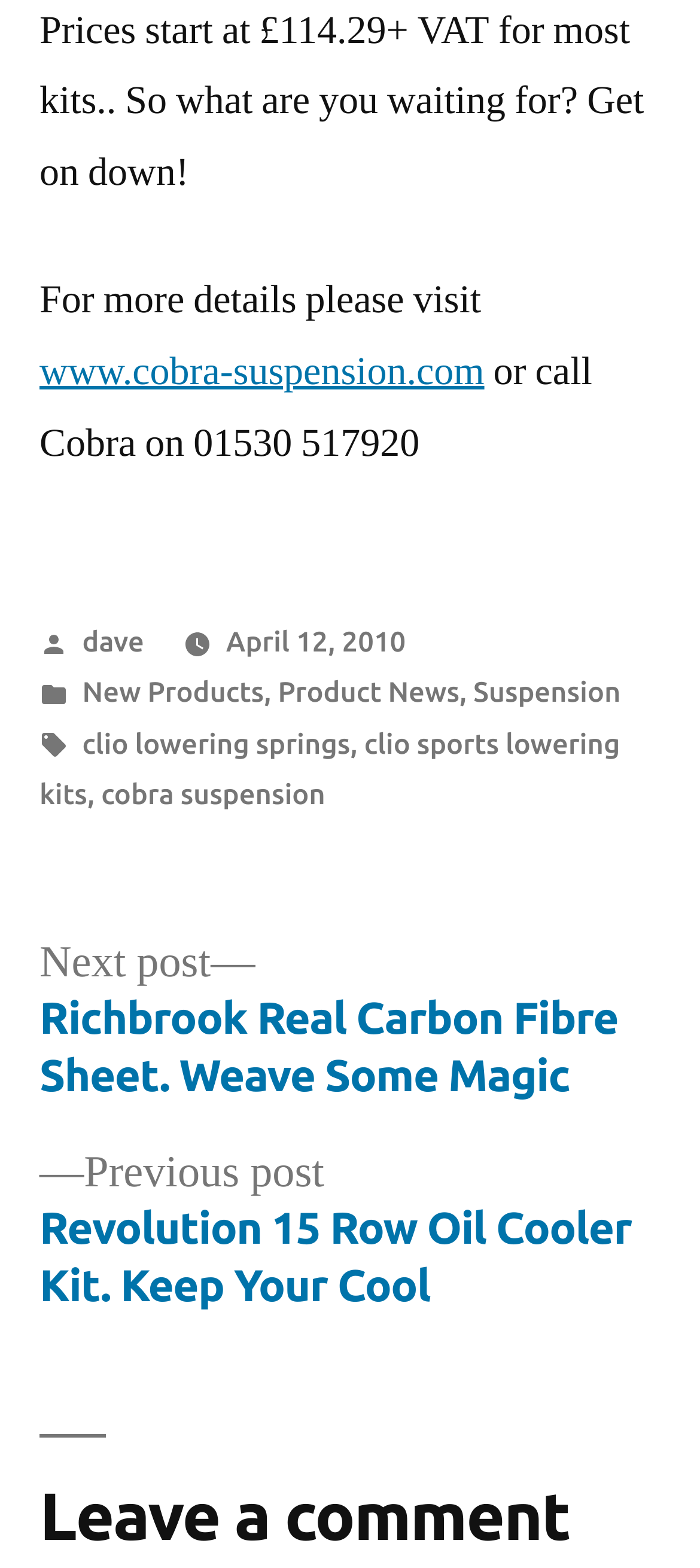What is the category of the post?
Look at the image and construct a detailed response to the question.

The category of the post is mentioned in the link element, which says 'New Products', and it is also mentioned in the StaticText element, which says 'Posted in'.